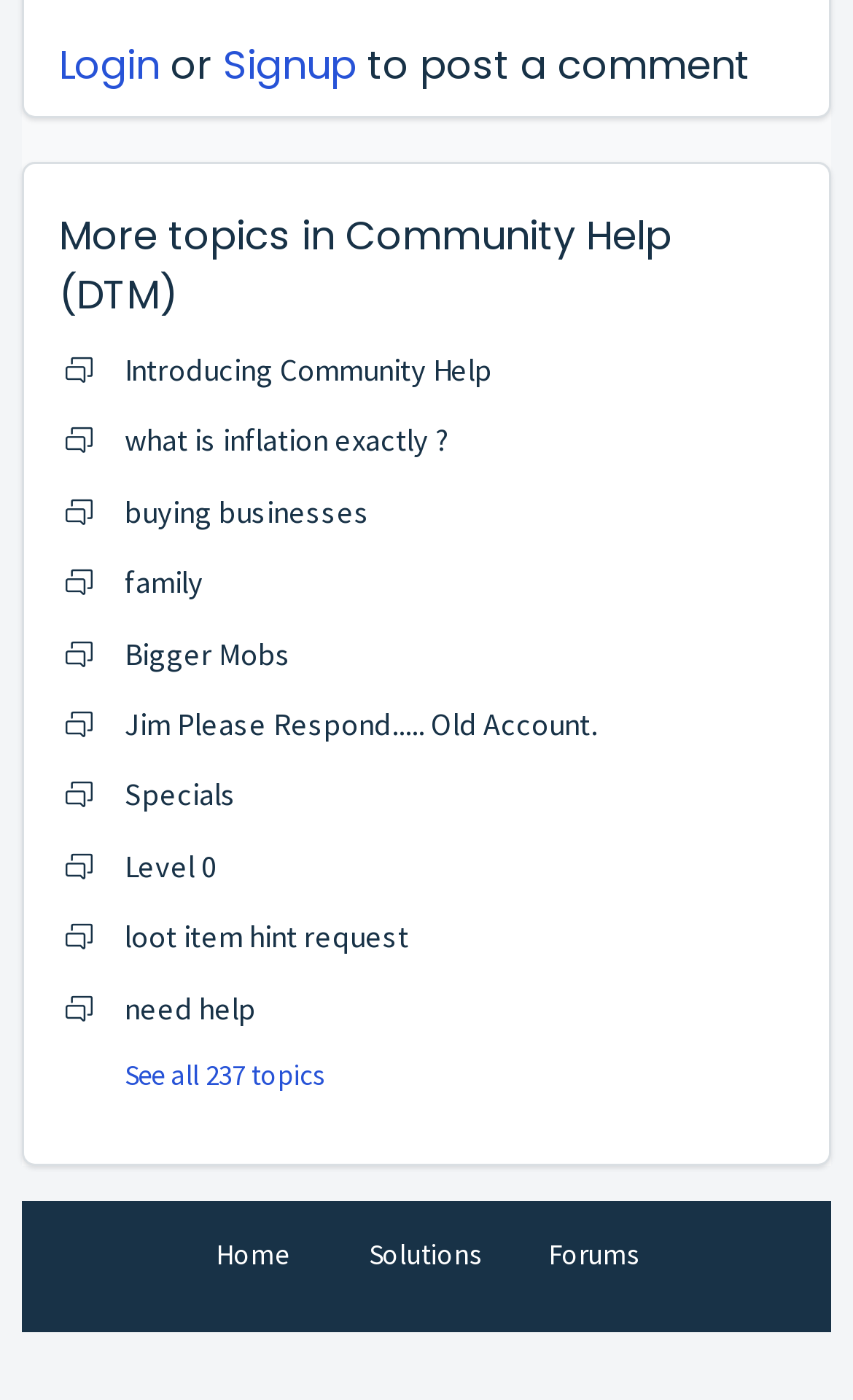What is the text above the 'Community Help (DTM)' link?
From the image, respond with a single word or phrase.

More topics in